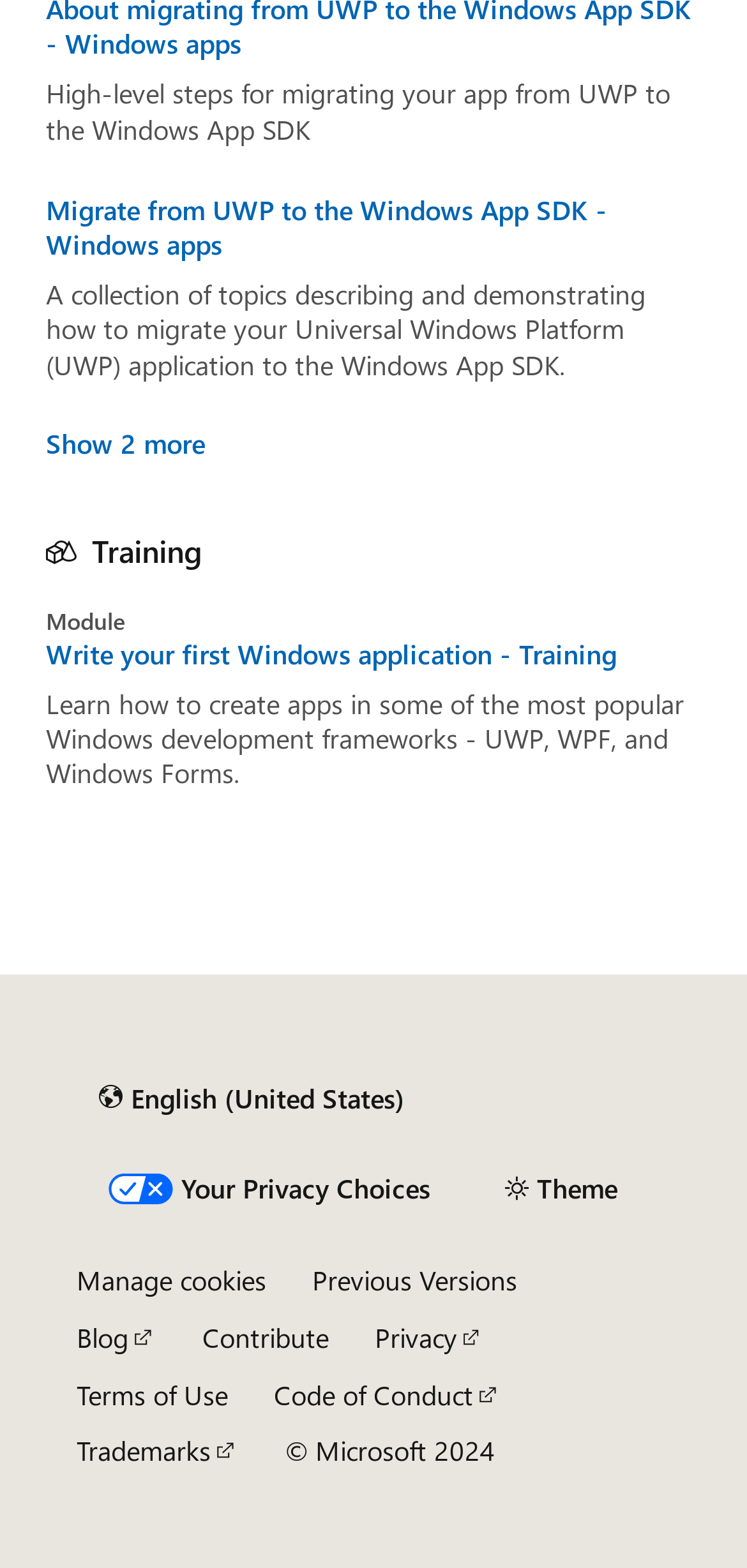Can you provide the bounding box coordinates for the element that should be clicked to implement the instruction: "Click the 'Write your first Windows application' link"?

[0.062, 0.406, 0.938, 0.428]